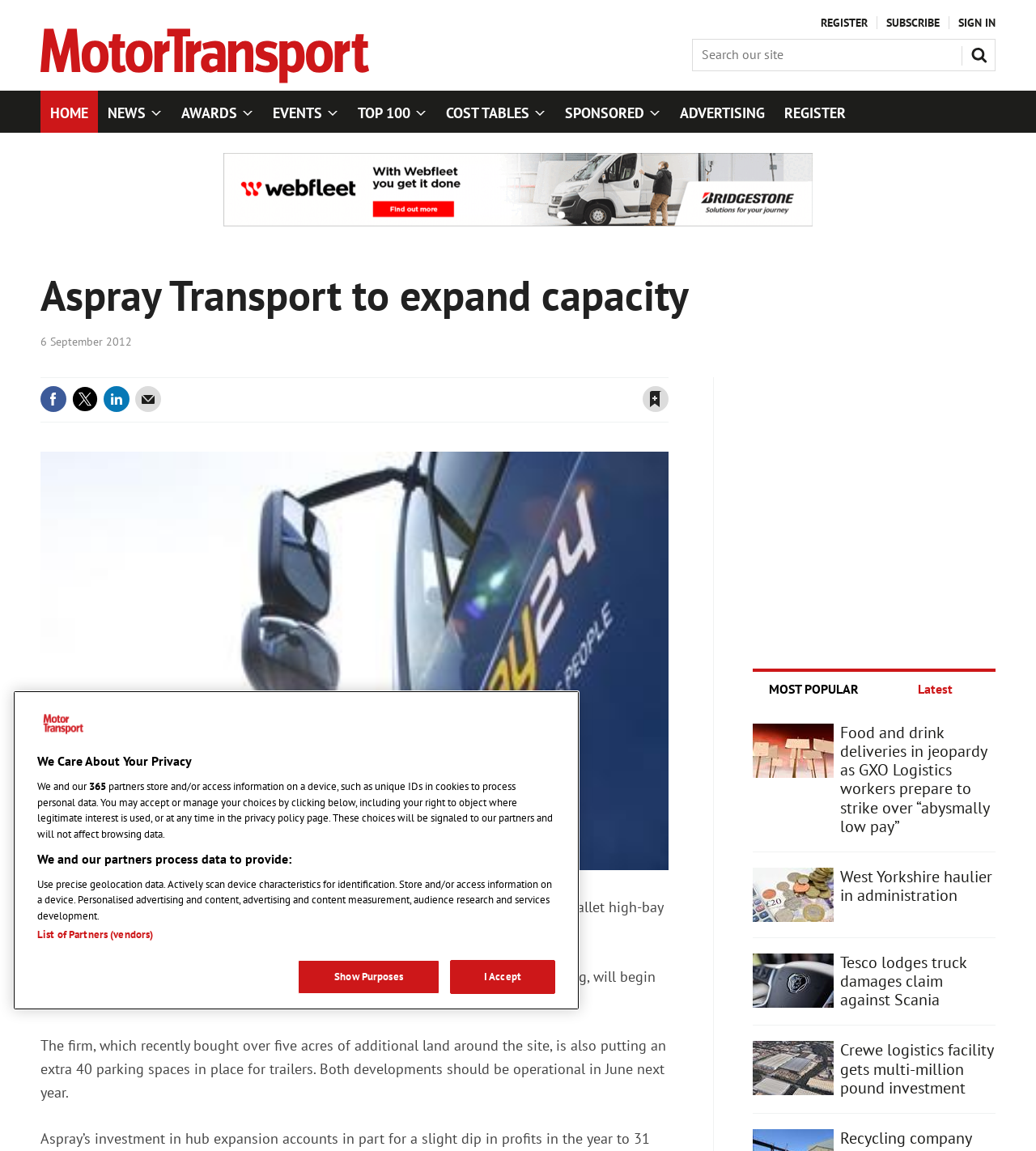Where is the new storage facility being constructed?
Please give a detailed and elaborate answer to the question.

The answer can be found in the article's content, where it is mentioned that the new storage facility is being constructed at Aspray Transport's hub in Willenhall, West Midlands.